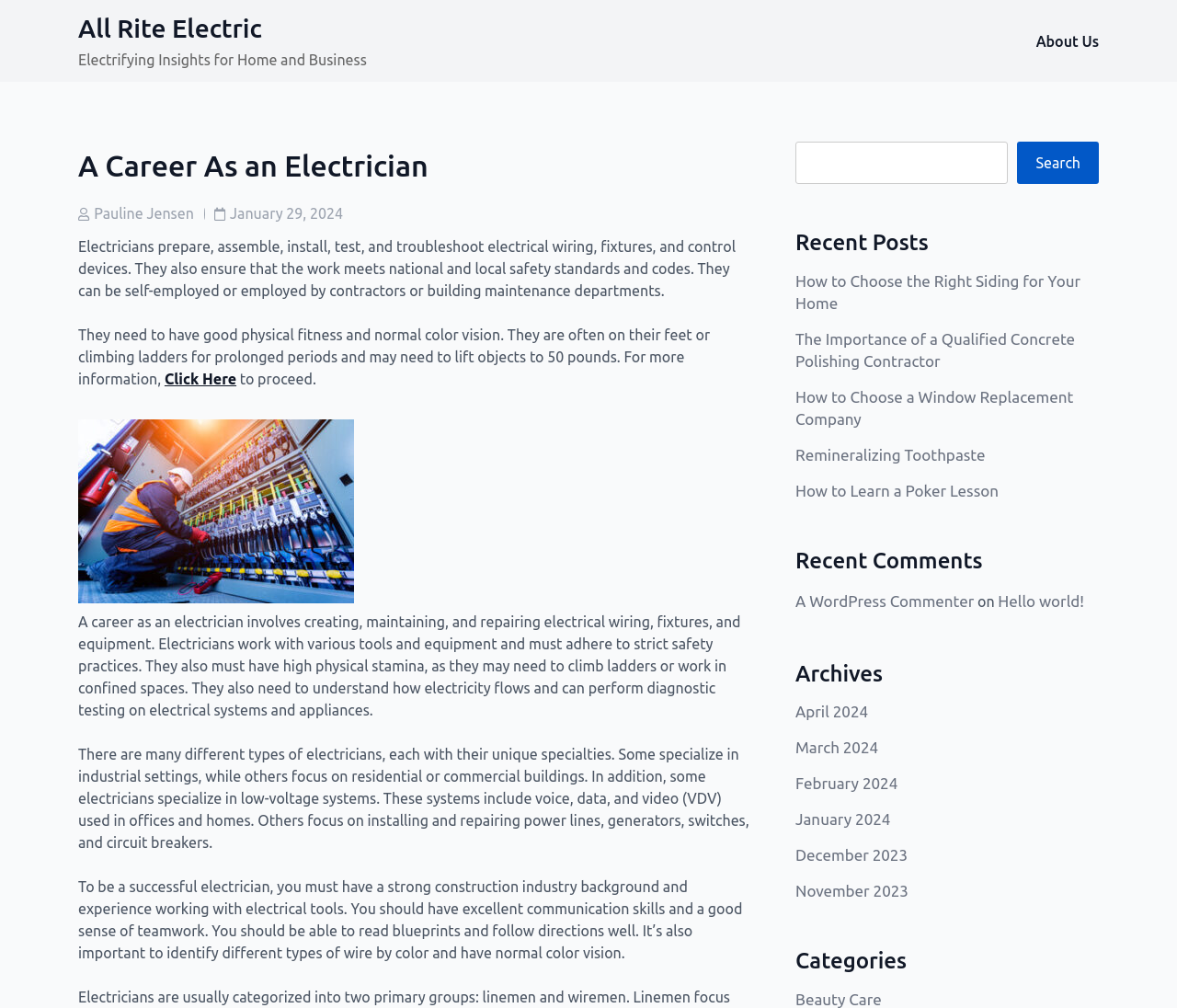Answer the following query concisely with a single word or phrase:
What is the location of the search box on the webpage?

Top right